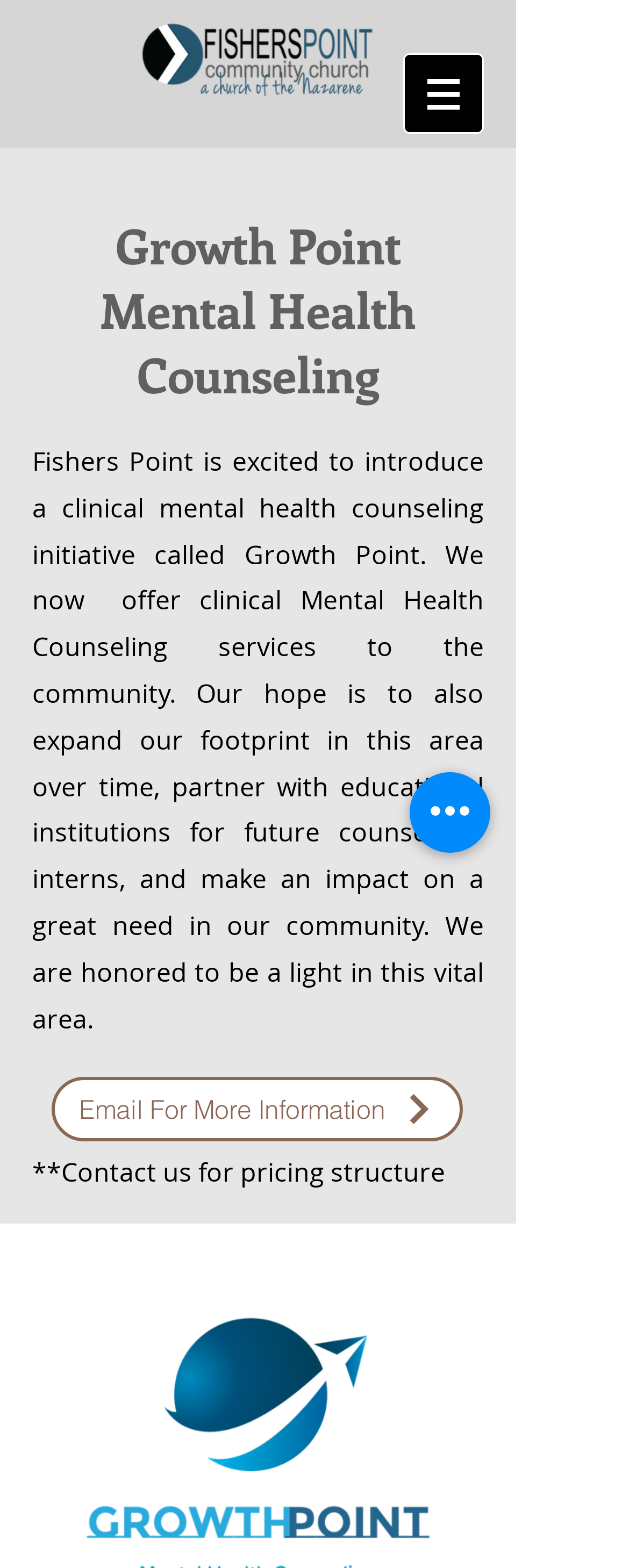What is the current status of pricing structure?
Using the image, provide a detailed and thorough answer to the question.

The pricing structure is not publicly available, as it is mentioned '**Contact us for pricing structure' on the webpage, indicating that one needs to contact them to get the pricing information.